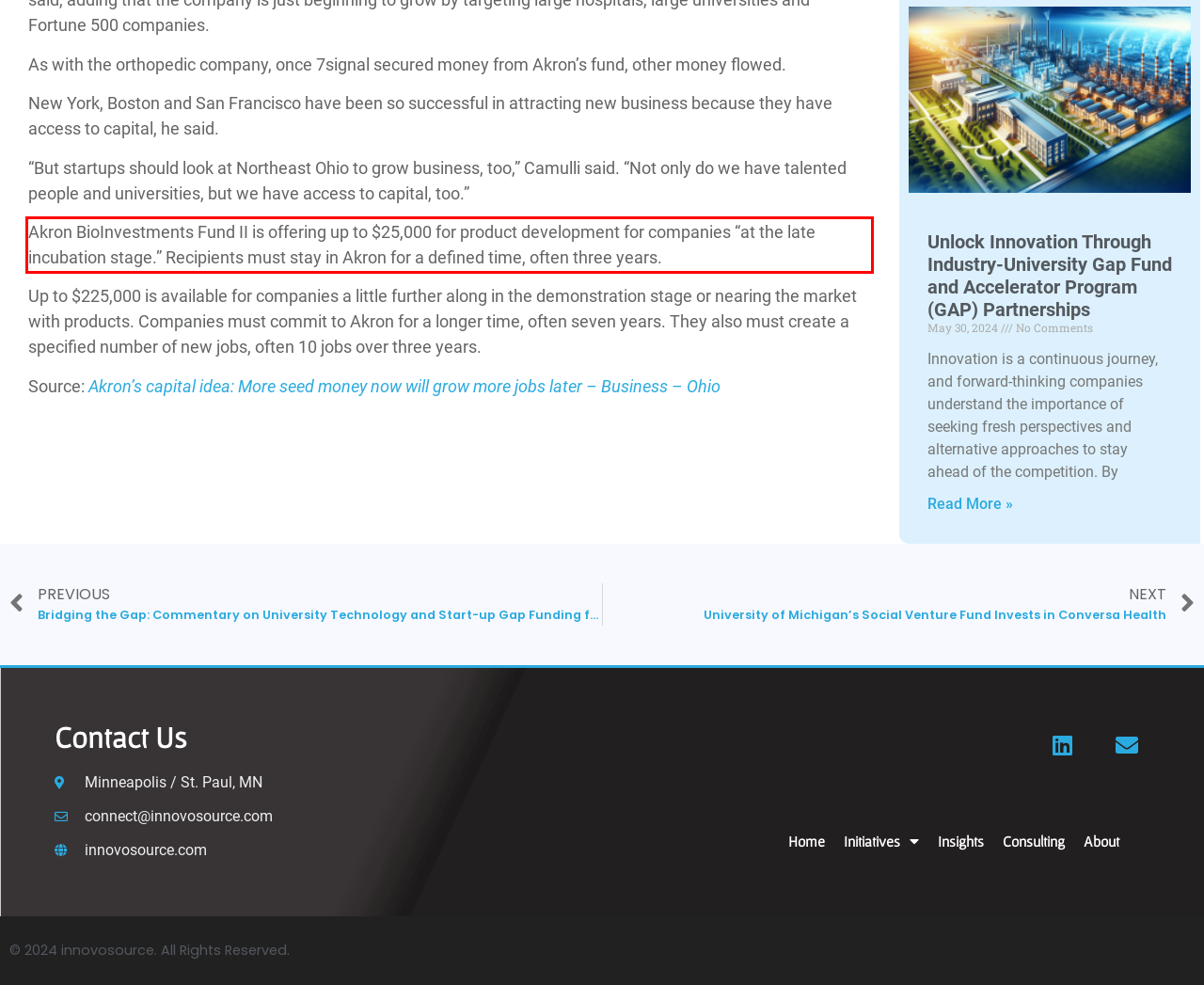The screenshot you have been given contains a UI element surrounded by a red rectangle. Use OCR to read and extract the text inside this red rectangle.

Akron BioInvestments Fund II is offering up to $25,000 for product development for companies “at the late incubation stage.” Recipients must stay in Akron for a defined time, often three years.